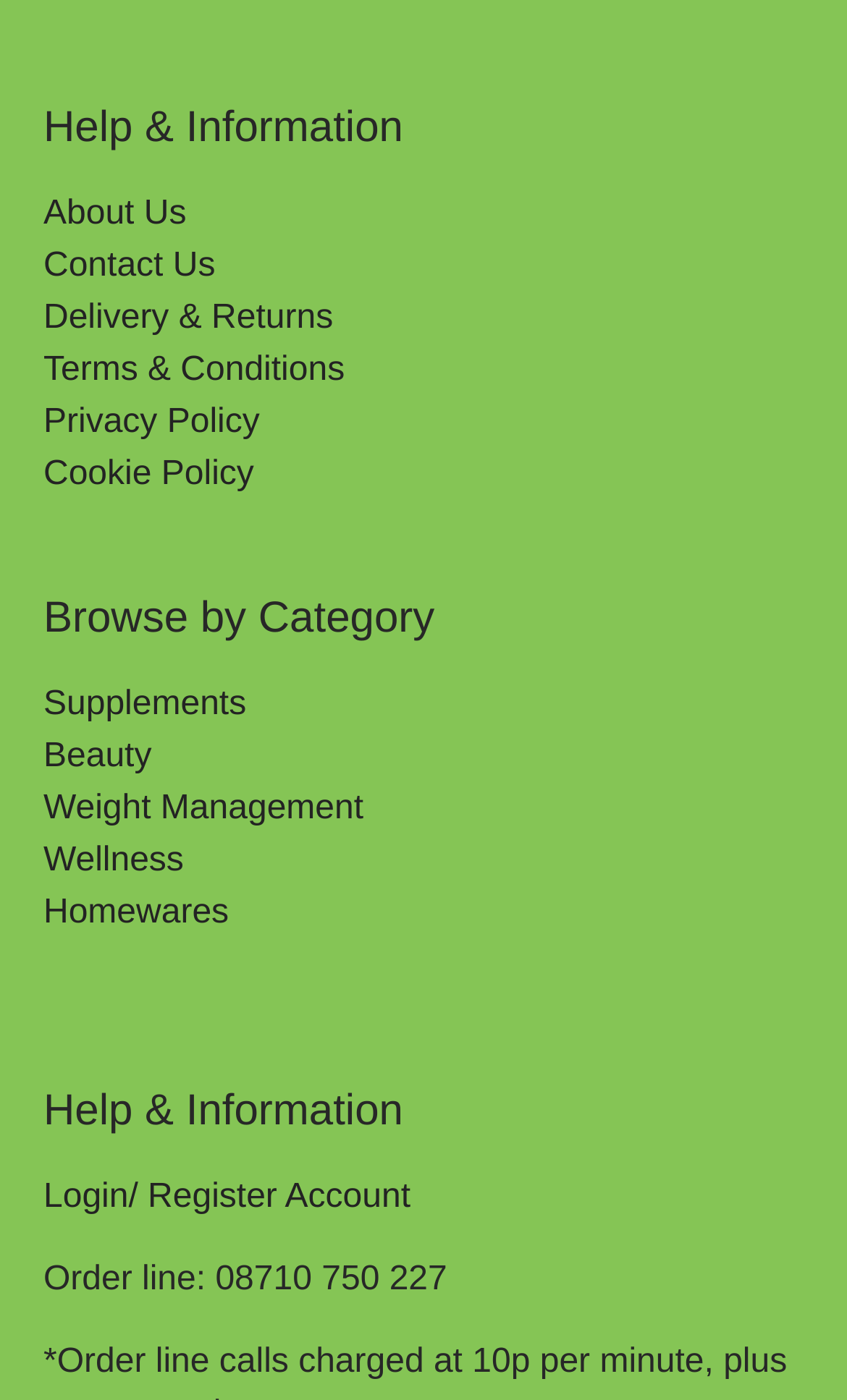Answer the following query with a single word or phrase:
How many 'Help & Information' headings are there?

2